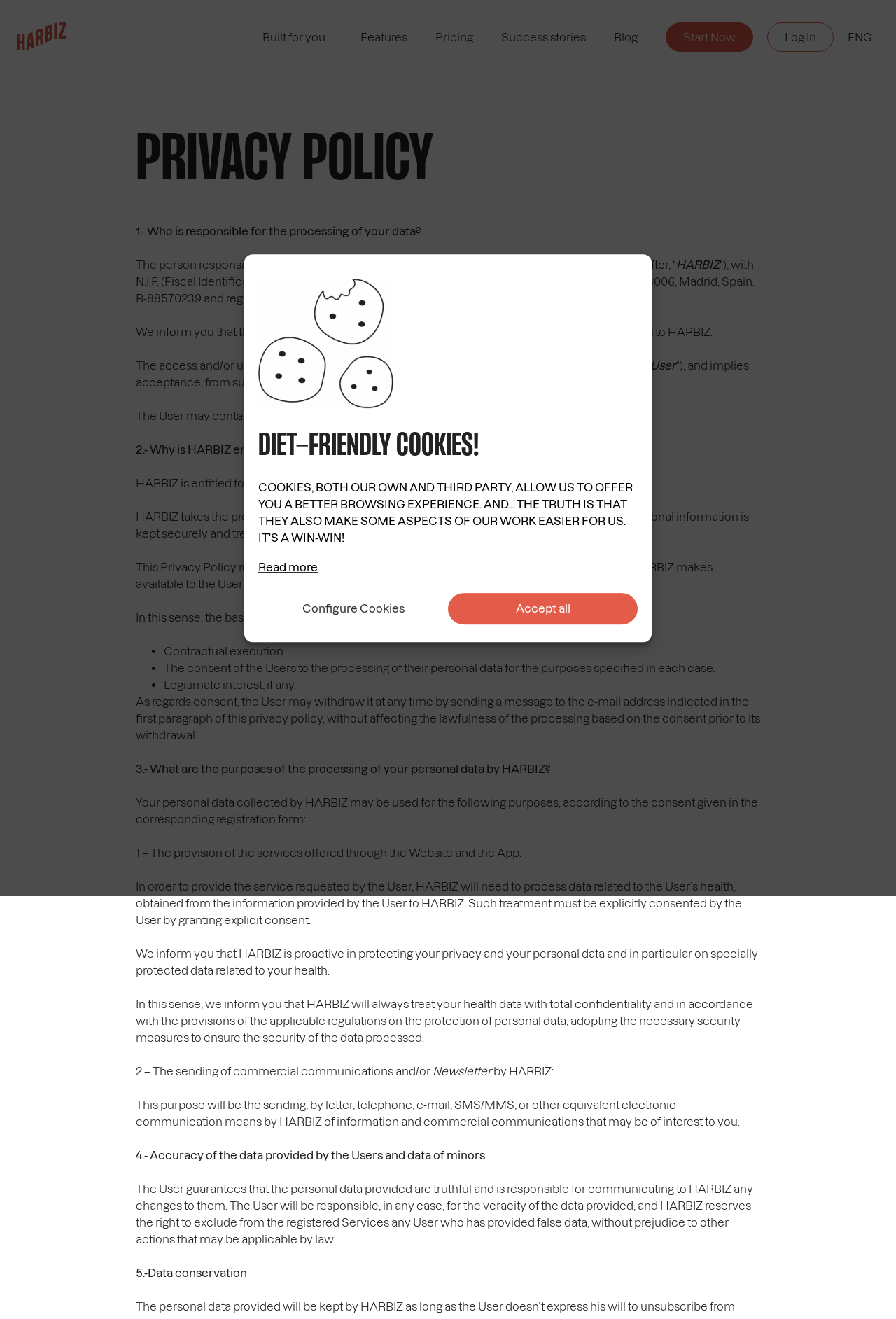Look at the image and give a detailed response to the following question: What is the N.I.F. of HARBIZ?

This answer can be found in the first paragraph of the privacy policy, where it states 'The person responsible for the processing of your personal data is DUDY SOLUTIONS S.L. (hereinafter, “HARBIZ“), with N.I.F. (Fiscal Identification Number): B-88570239 and registered office at calle Nuñez Balboa 120, 28006, Madrid, Spain.'.